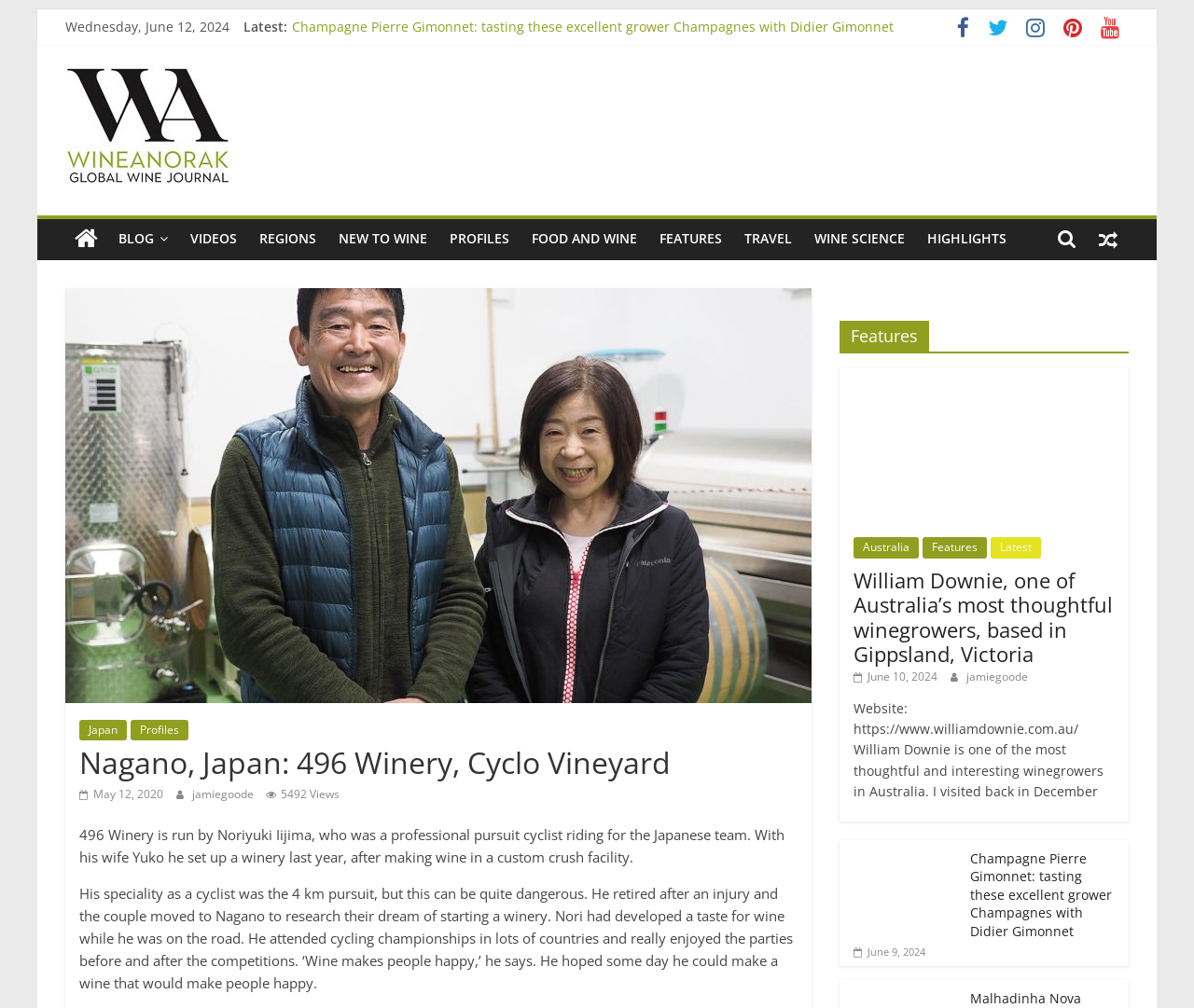Please find the bounding box coordinates in the format (top-left x, top-left y, bottom-right x, bottom-right y) for the given element description. Ensure the coordinates are floating point numbers between 0 and 1. Description: Wine Science

[0.673, 0.218, 0.767, 0.257]